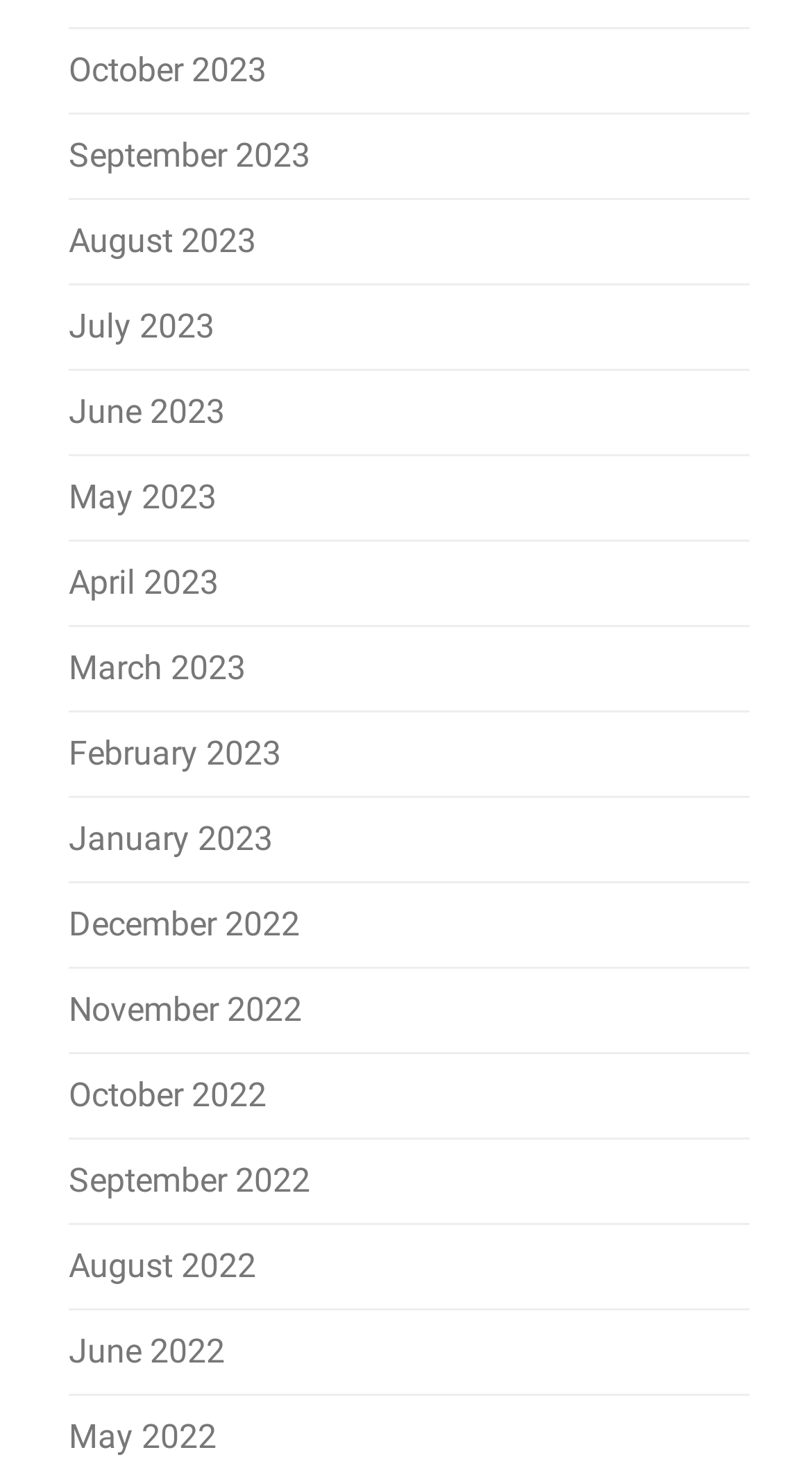For the element described, predict the bounding box coordinates as (top-left x, top-left y, bottom-right x, bottom-right y). All values should be between 0 and 1. Element description: January 2023

[0.085, 0.556, 0.336, 0.582]